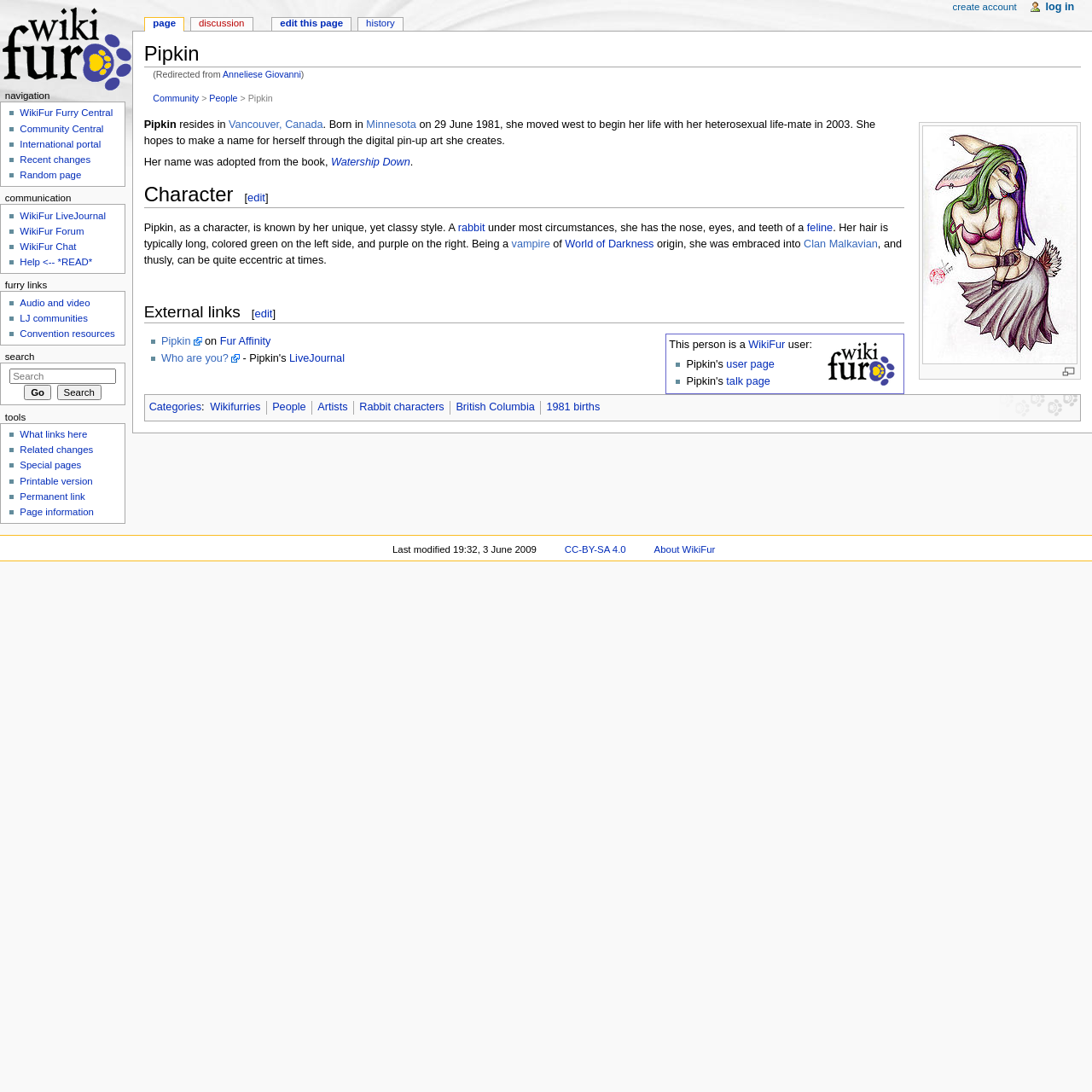Predict the bounding box coordinates of the area that should be clicked to accomplish the following instruction: "Log in". The bounding box coordinates should consist of four float numbers between 0 and 1, i.e., [left, top, right, bottom].

[0.957, 0.001, 0.984, 0.014]